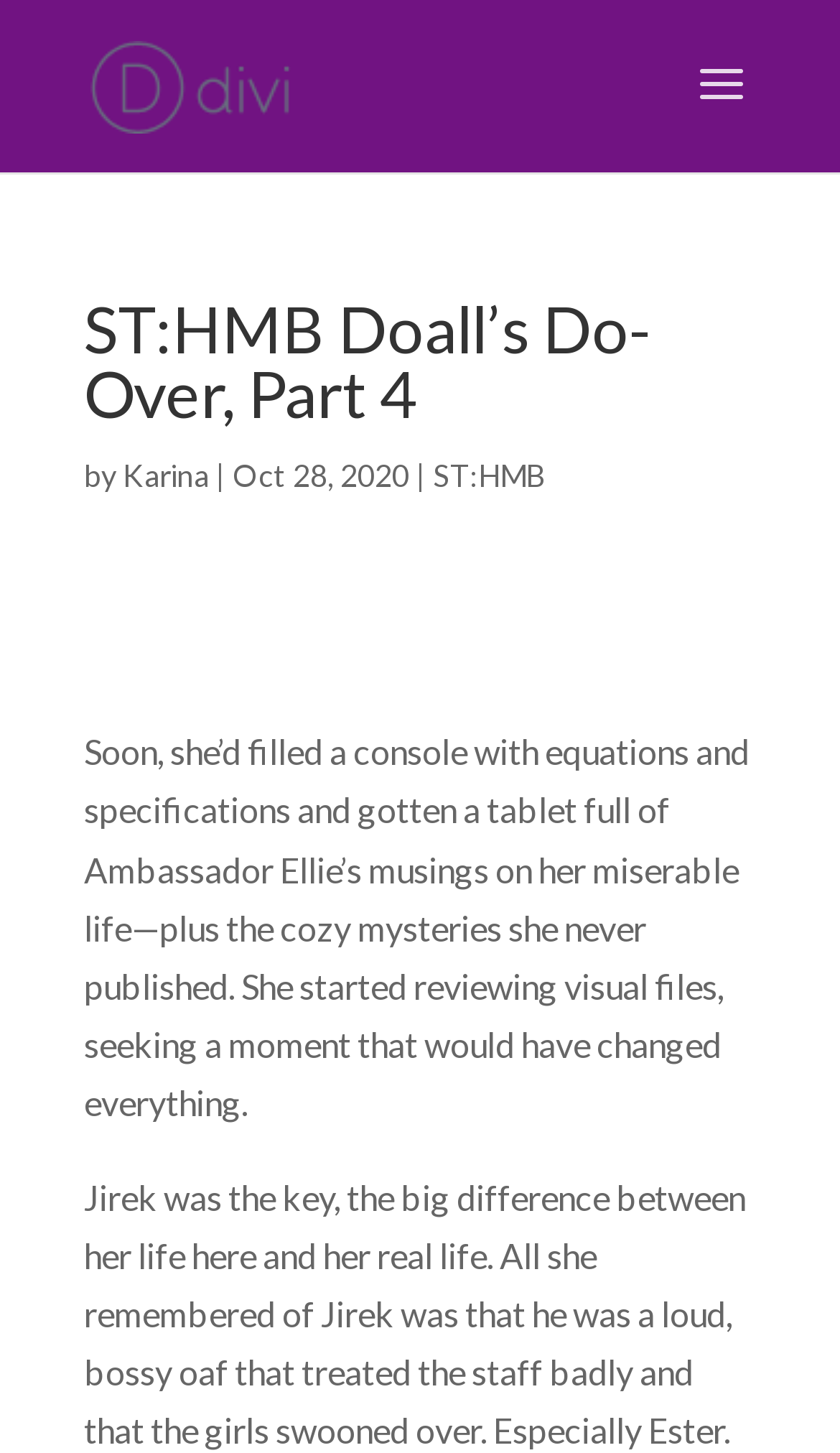By analyzing the image, answer the following question with a detailed response: What is the topic of the article?

The topic of the article can be inferred by looking at the text 'Ambassador Ellie’s musings on her miserable life', which suggests that the article is about Ambassador Ellie's life.